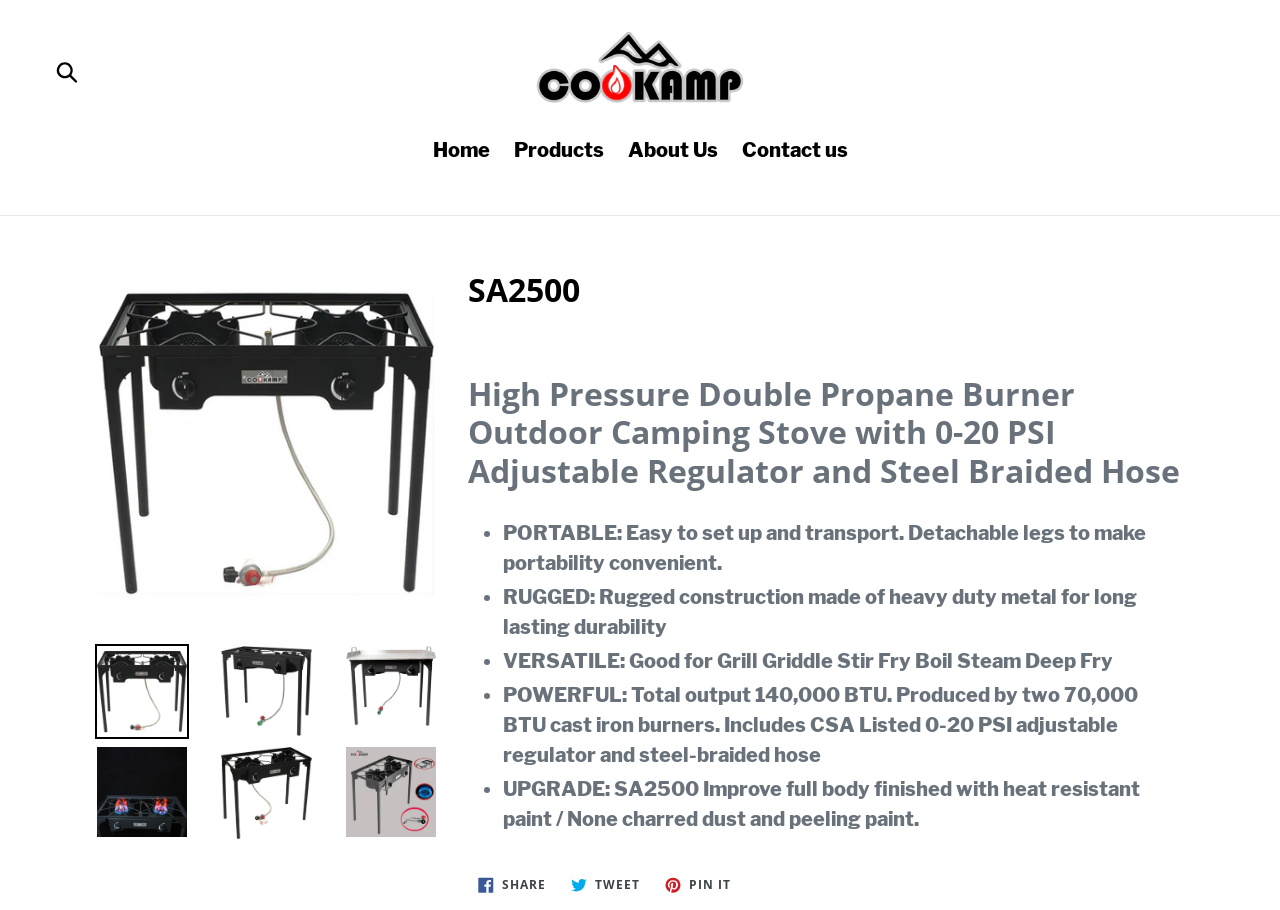Using the description "About Us", predict the bounding box of the relevant HTML element.

[0.482, 0.149, 0.568, 0.185]